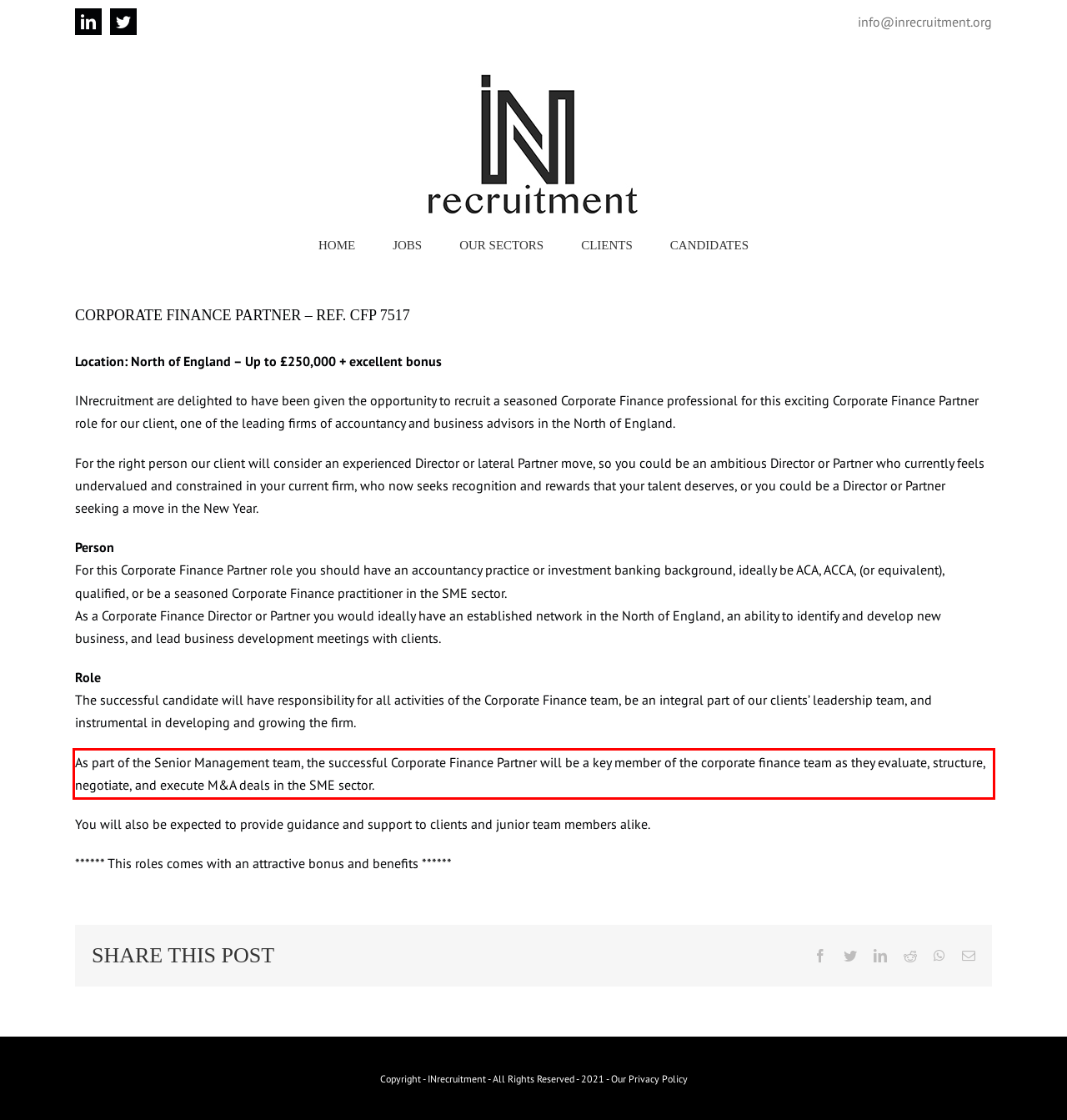Within the screenshot of the webpage, locate the red bounding box and use OCR to identify and provide the text content inside it.

As part of the Senior Management team, the successful Corporate Finance Partner will be a key member of the corporate finance team as they evaluate, structure, negotiate, and execute M&A deals in the SME sector.